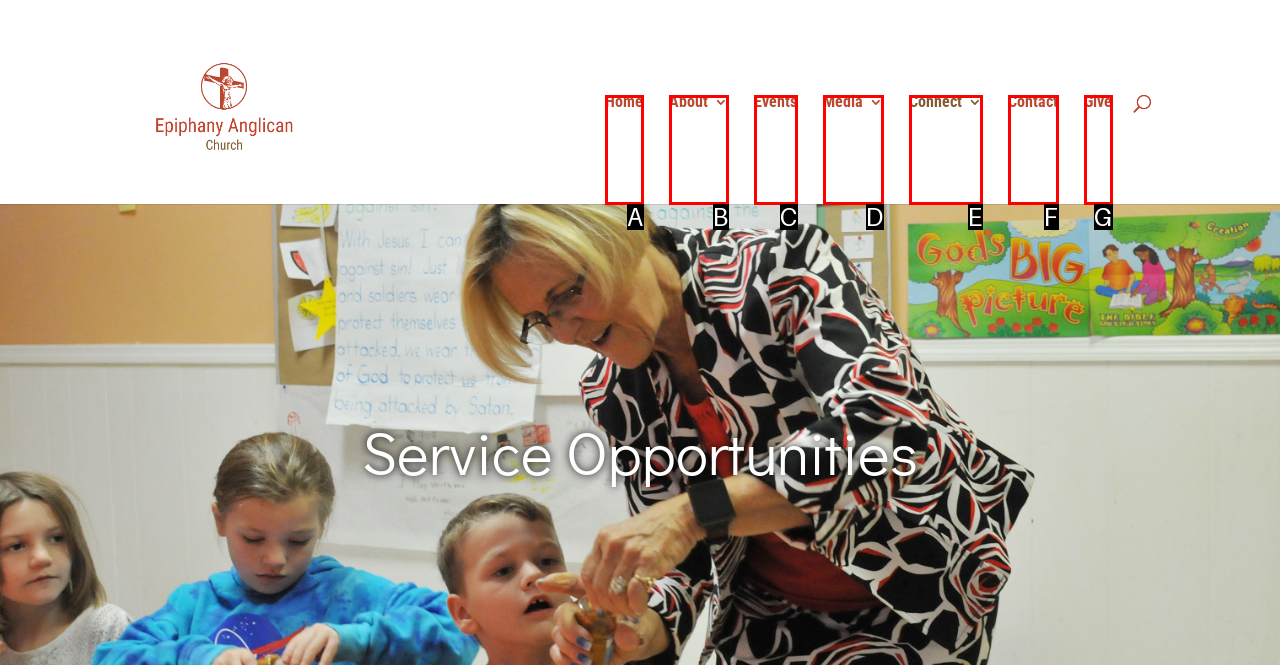Find the option that aligns with: Contact
Provide the letter of the corresponding option.

F